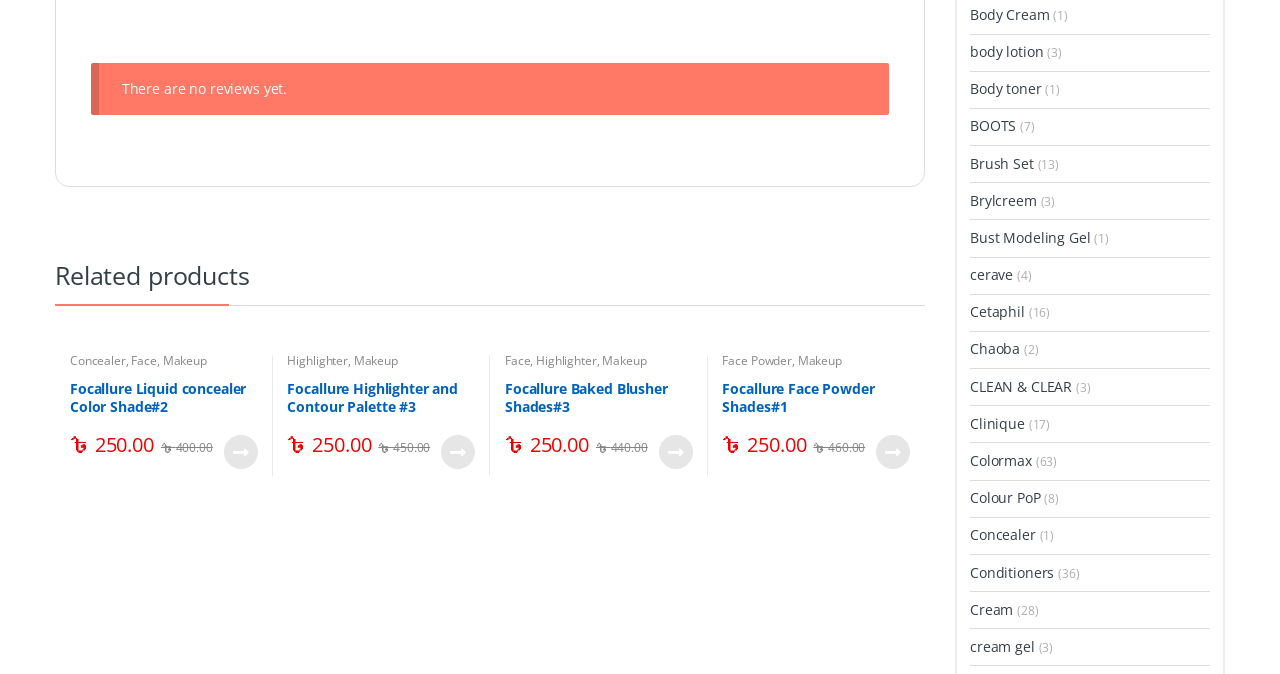How many categories are listed on the left side of the page? From the image, respond with a single word or brief phrase.

17